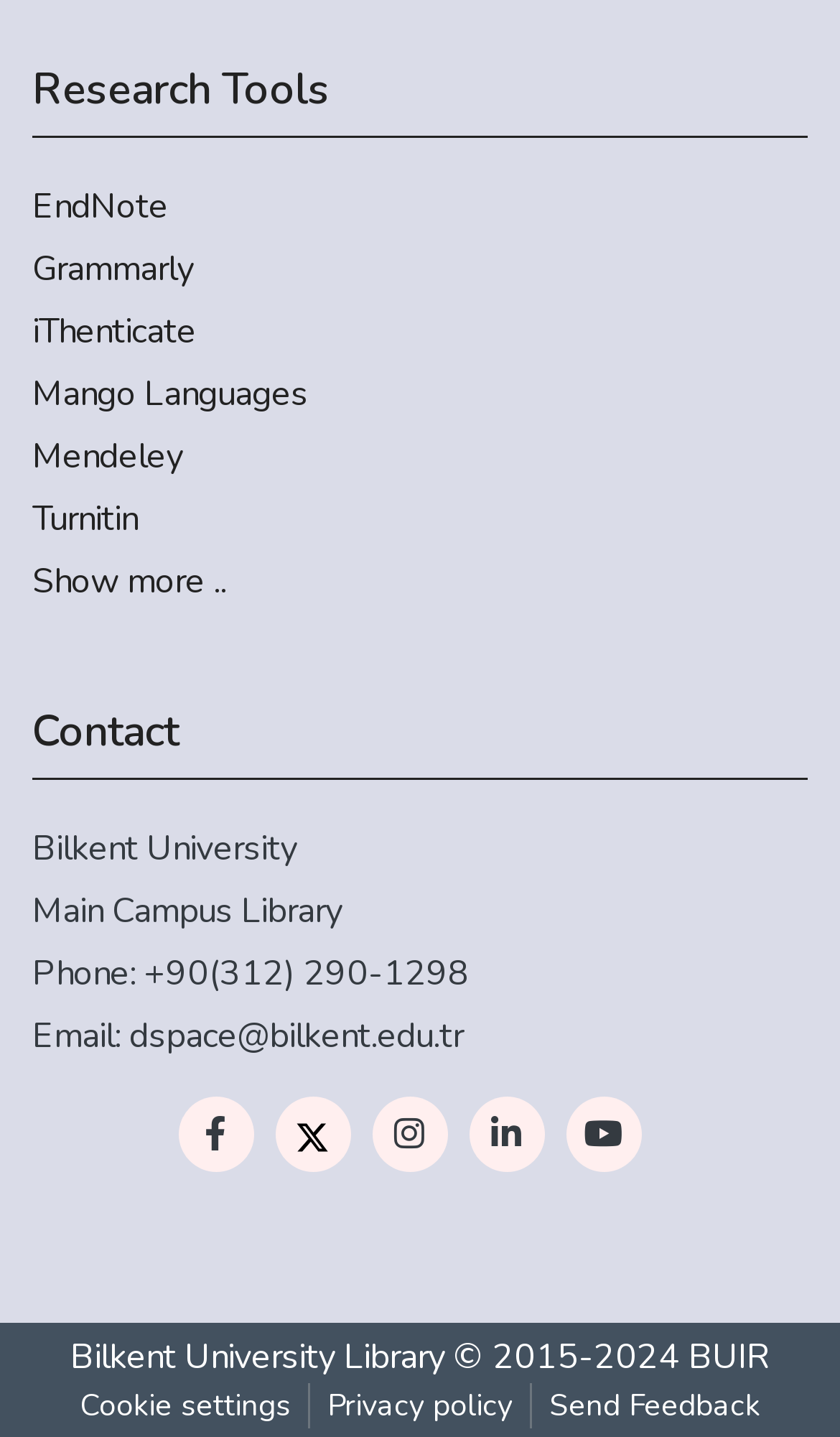Answer the question using only a single word or phrase: 
How many social media links are there?

4